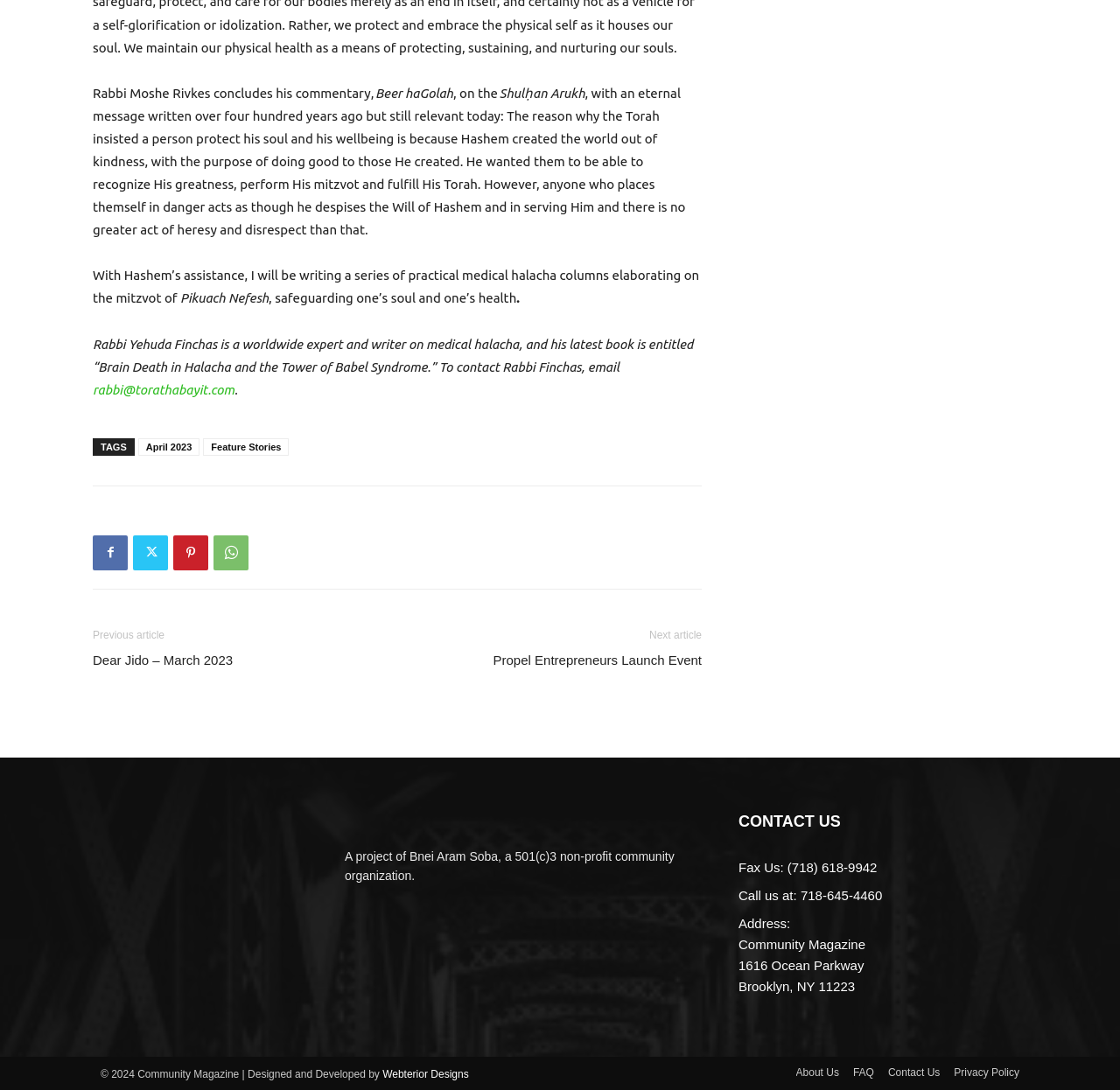Please provide the bounding box coordinates for the element that needs to be clicked to perform the instruction: "View the previous article". The coordinates must consist of four float numbers between 0 and 1, formatted as [left, top, right, bottom].

[0.083, 0.597, 0.208, 0.614]